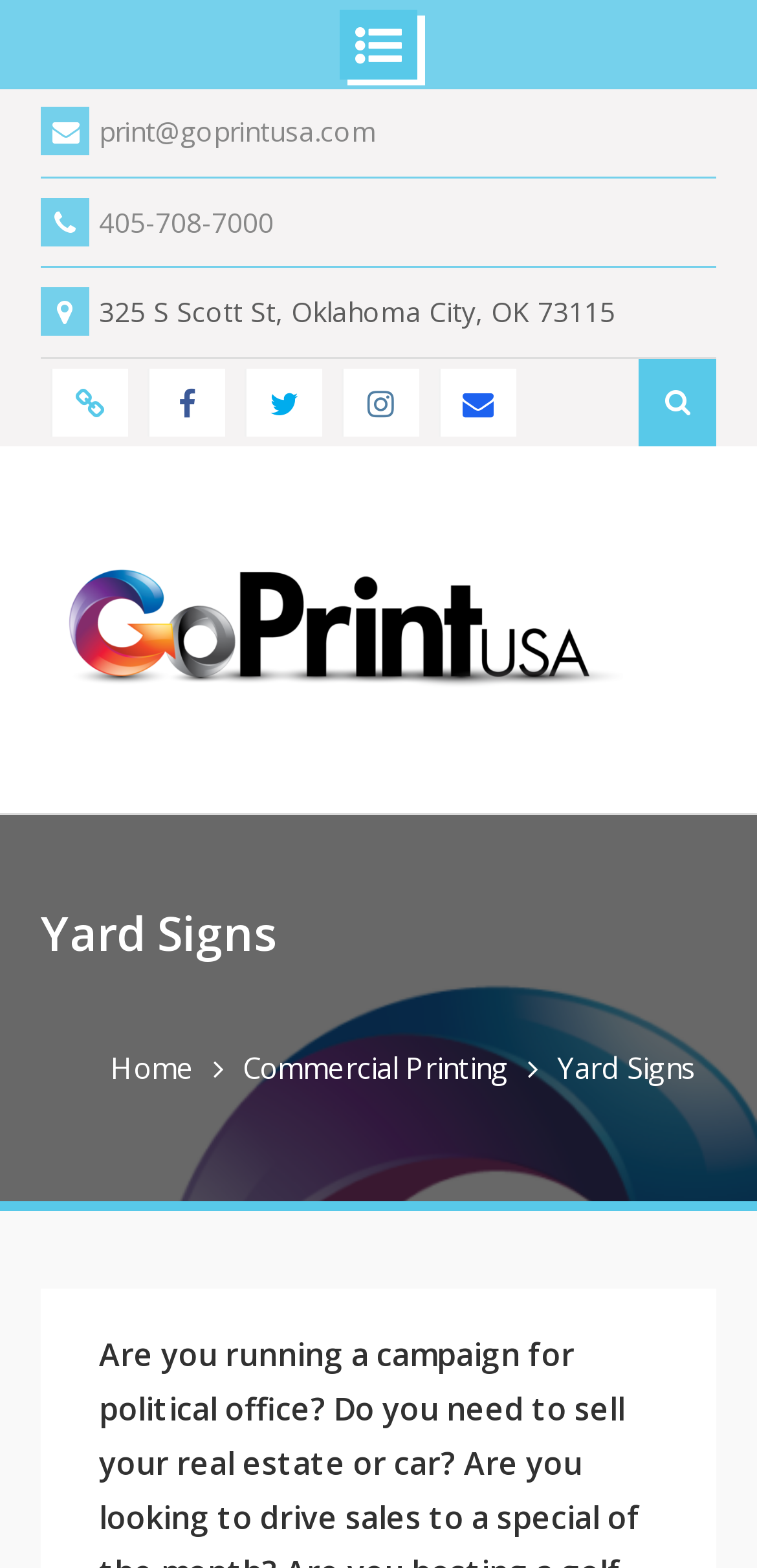Please identify the bounding box coordinates of the region to click in order to complete the task: "View Commercial Printing". The coordinates must be four float numbers between 0 and 1, specified as [left, top, right, bottom].

[0.321, 0.668, 0.672, 0.693]